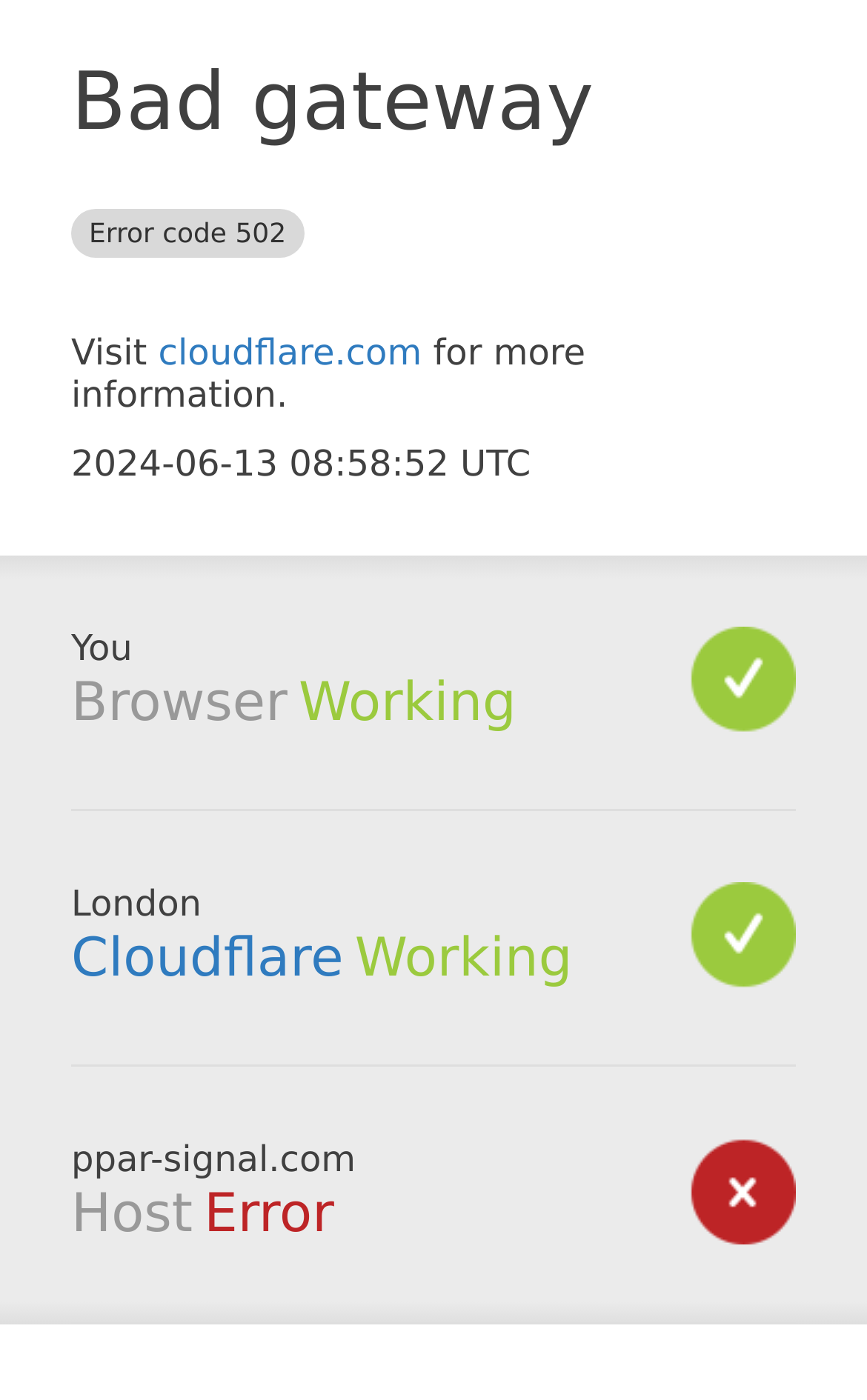Summarize the webpage with a detailed and informative caption.

The webpage appears to be an error page, displaying a "Bad gateway" error message with an error code of 502. At the top of the page, there is a prominent heading with this error message. Below this heading, there is a short paragraph of text that reads "Visit cloudflare.com for more information." This paragraph contains a link to the Cloudflare website.

Further down the page, there is a timestamp indicating when the error occurred, "2024-06-13 08:58:52 UTC". Below this timestamp, there are three sections, each with a heading and some accompanying text. The first section is labeled "Browser" and indicates that it is "Working". The second section is labeled "Cloudflare" and also indicates that it is "Working", with a link to the Cloudflare website. The third section is labeled "Host" and indicates that there is an "Error".

The webpage has a simple layout, with each section stacked vertically below the previous one. The text is arranged in a clear and readable manner, with headings and links standing out from the rest of the text.